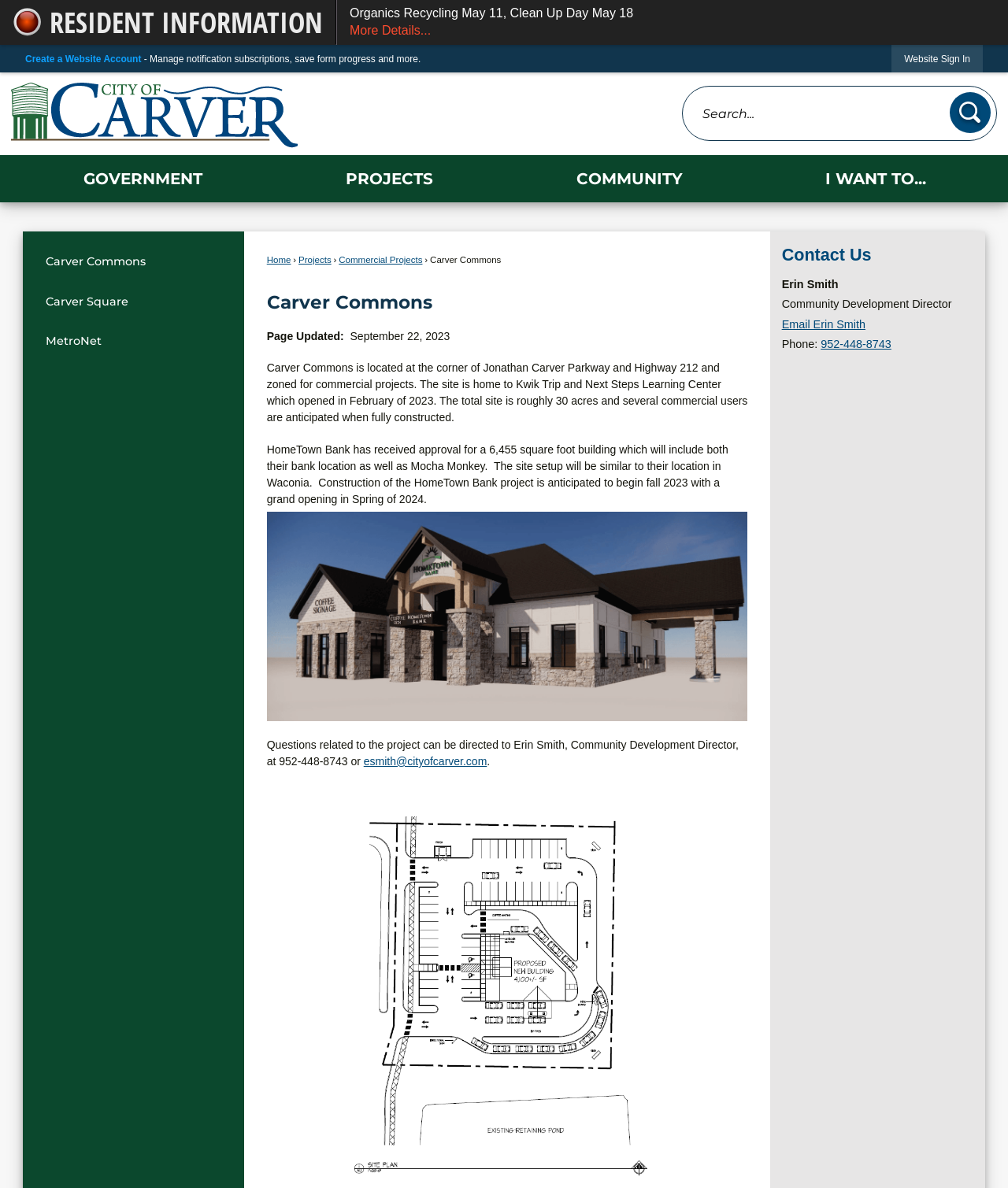Identify the bounding box coordinates of the section to be clicked to complete the task described by the following instruction: "Go to Home Page". The coordinates should be four float numbers between 0 and 1, formatted as [left, top, right, bottom].

[0.011, 0.07, 0.363, 0.125]